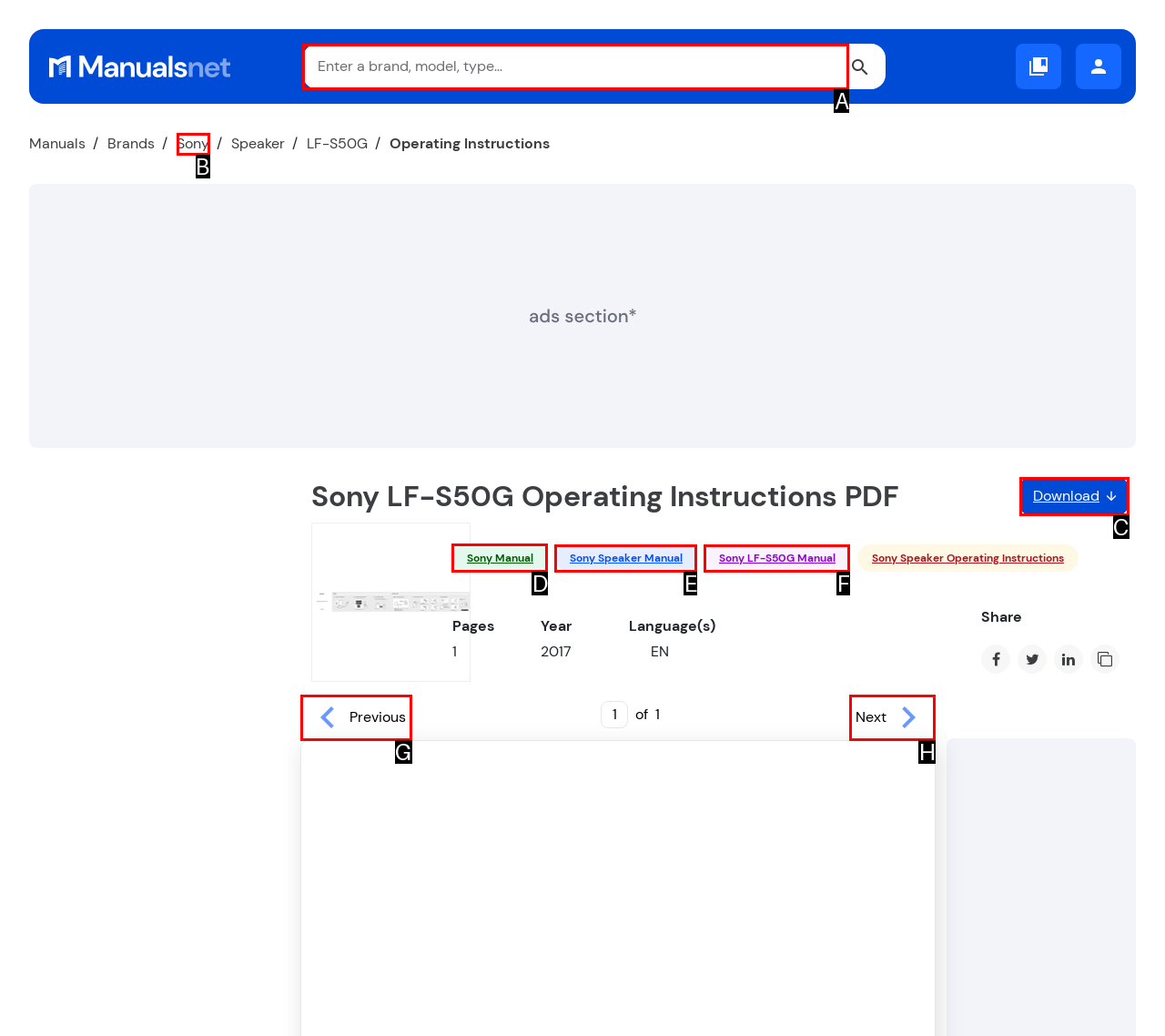Which lettered option should be clicked to achieve the task: Go to the Sony manual page? Choose from the given choices.

D